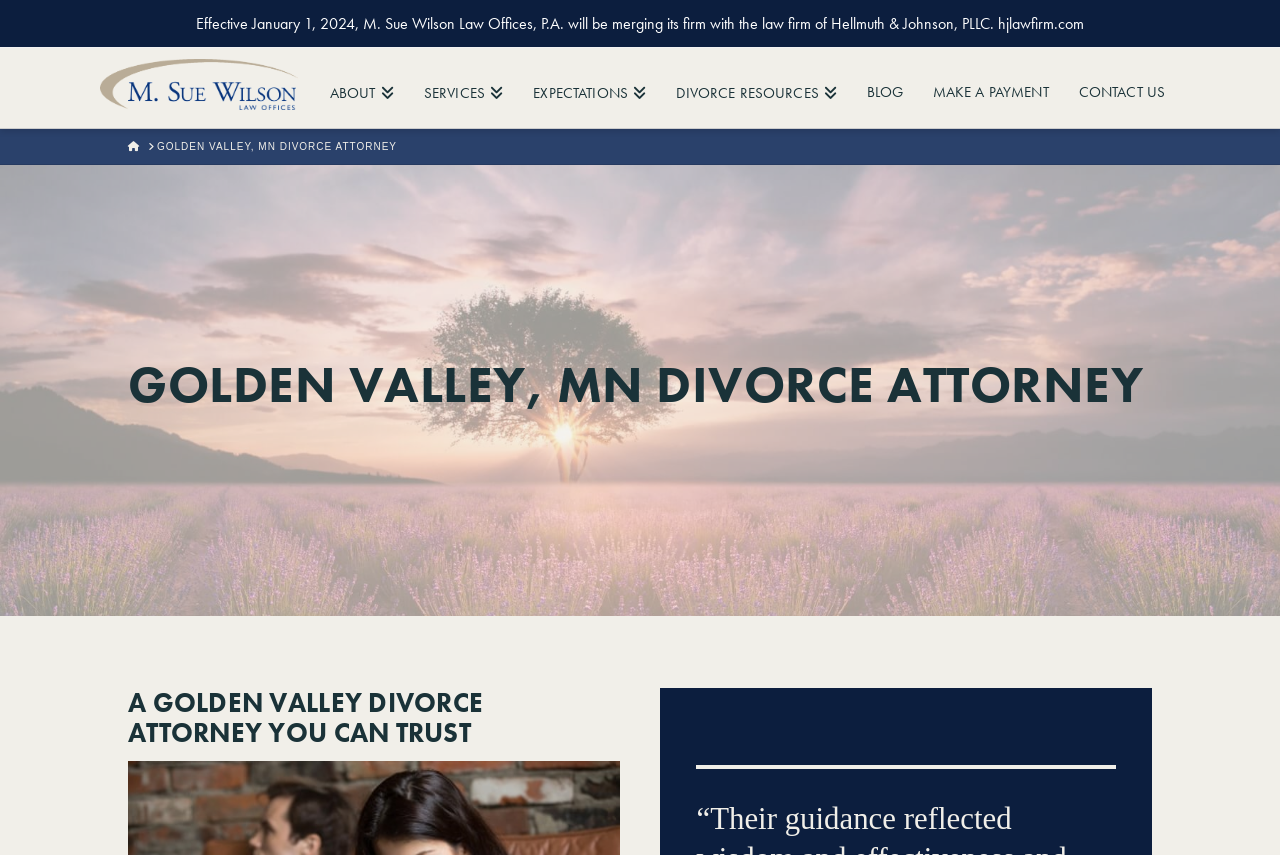Present a detailed account of what is displayed on the webpage.

The webpage is about M. Sue Wilson Law Office, a Golden Valley divorce attorney. At the top, there is a notice announcing the merger of the law firm with Hellmuth & Johnson, PLLC, effective January 1, 2024, with a link to the new firm's website. Below this notice, there is a logo of M. Sue Wilson Law Office, which is also a link to the law office's website.

On the top navigation bar, there are seven links: ABOUT, SERVICES, EXPECTATIONS, DIVORCE RESOURCES, BLOG, MAKE A PAYMENT, and CONTACT US, arranged from left to right. 

Below the navigation bar, there is a breadcrumb navigation section, which shows the current page's location in the website's hierarchy. It consists of two links: HOME and GOLDEN VALLEY, MN DIVORCE ATTORNEY.

The main content of the webpage is divided into two sections. The first section has a heading "GOLDEN VALLEY, MN DIVORCE ATTORNEY" and the second section has a heading "A GOLDEN VALLEY DIVORCE ATTORNEY YOU CAN TRUST".